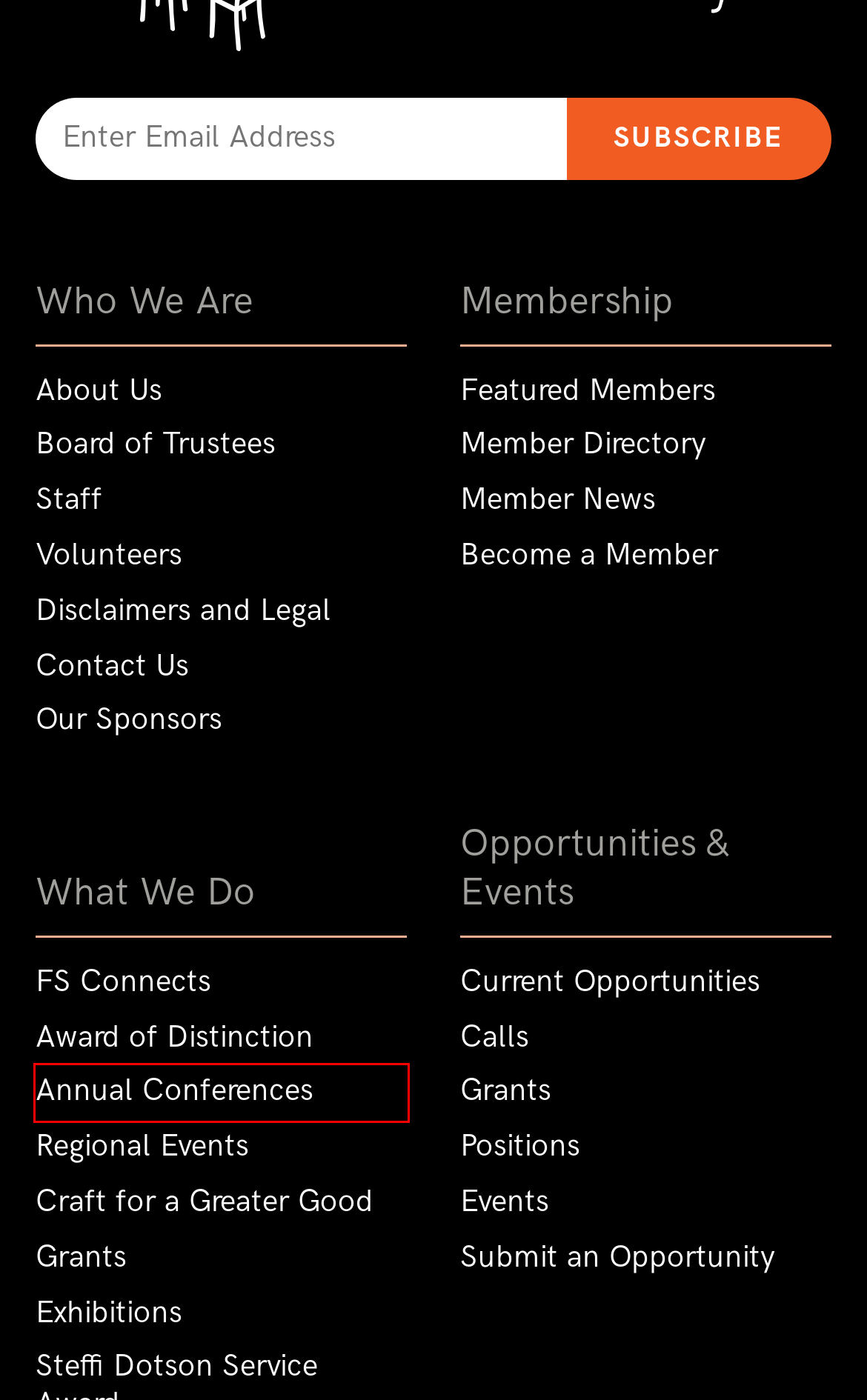Analyze the screenshot of a webpage with a red bounding box and select the webpage description that most accurately describes the new page resulting from clicking the element inside the red box. Here are the candidates:
A. Staff | The Furniture Society
B. Opportunities: Calls | The Furniture Society
C. Regional Events | The Furniture Society
D. Opportunities: Grants | The Furniture Society
E. Our Sponsors | The Furniture Society
F. Opportunities: Positions | The Furniture Society
G. Annual Conferences | The Furniture Society
H. Submit News or Opportunities | The Furniture Society

G